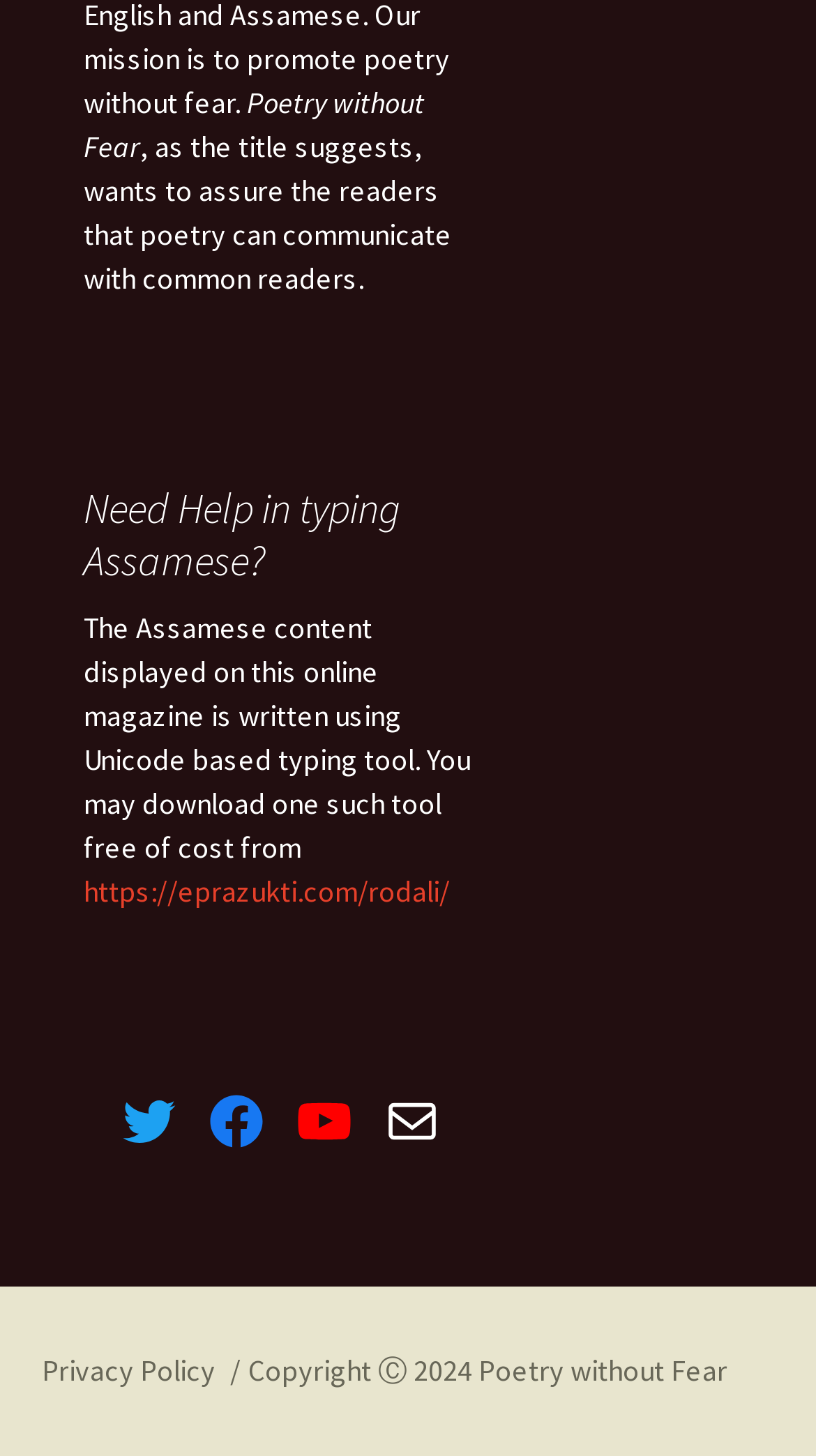What social media platforms are available? Based on the screenshot, please respond with a single word or phrase.

Twitter, Facebook, YouTube